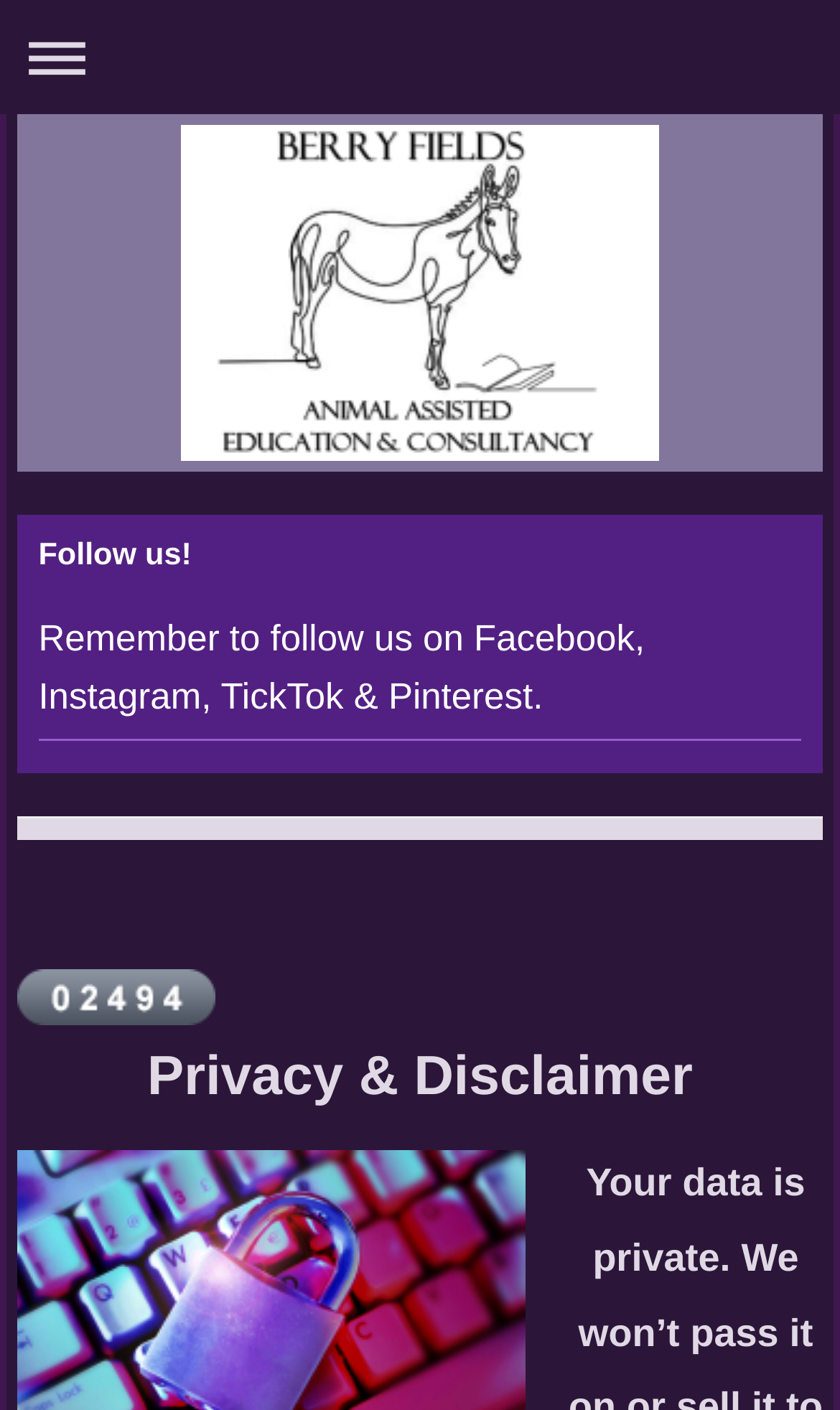From the given element description: "Expand/collapse navigation", find the bounding box for the UI element. Provide the coordinates as four float numbers between 0 and 1, in the order [left, top, right, bottom].

[0.013, 0.008, 0.987, 0.073]